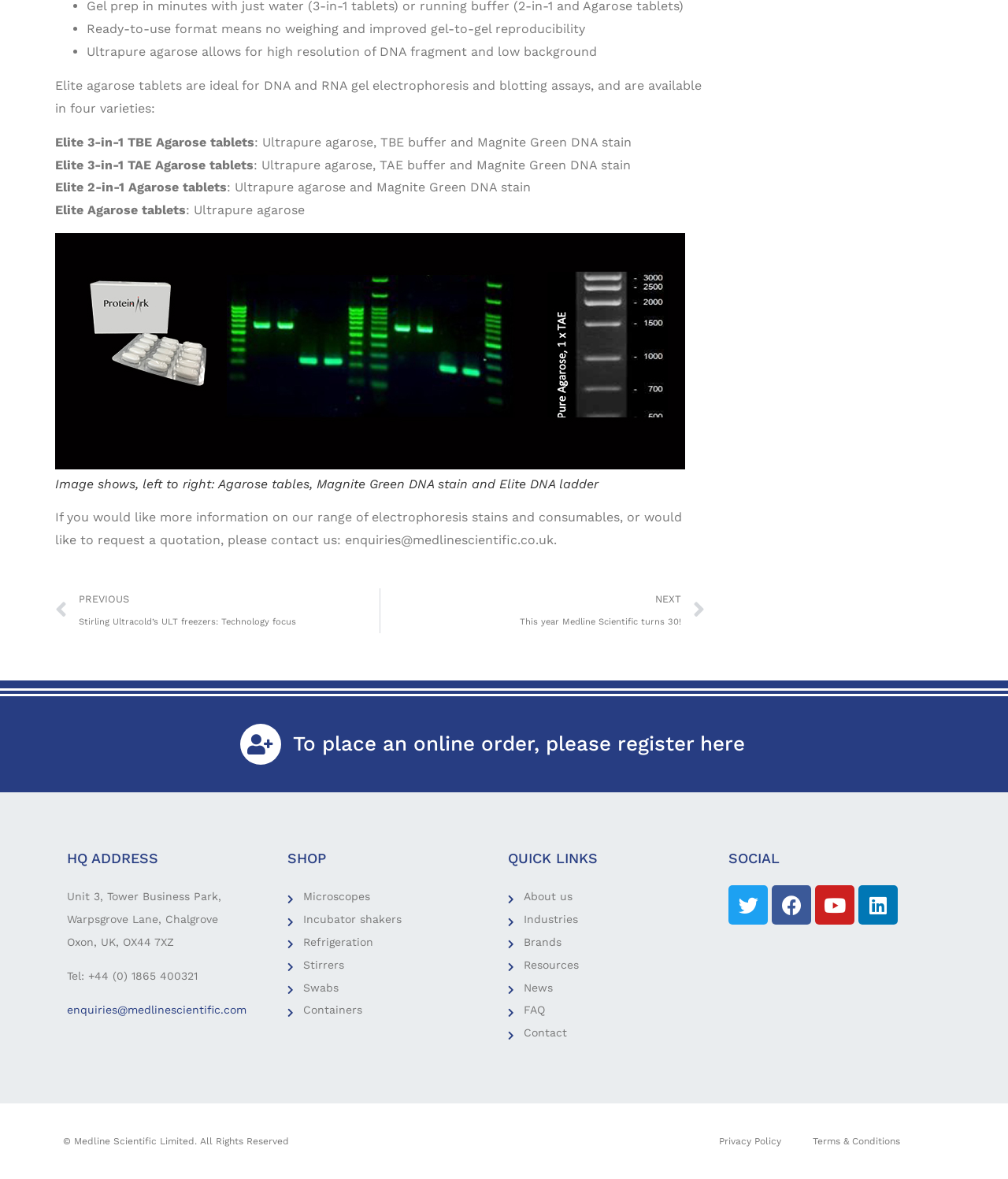What is the benefit of using ready-to-use format?
Please provide a detailed and comprehensive answer to the question.

According to the webpage, the ready-to-use format means no weighing and improved gel-to-gel reproducibility. This information is provided in the StaticText element with OCR text 'Ready-to-use format means no weighing and improved gel-to-gel reproducibility'.